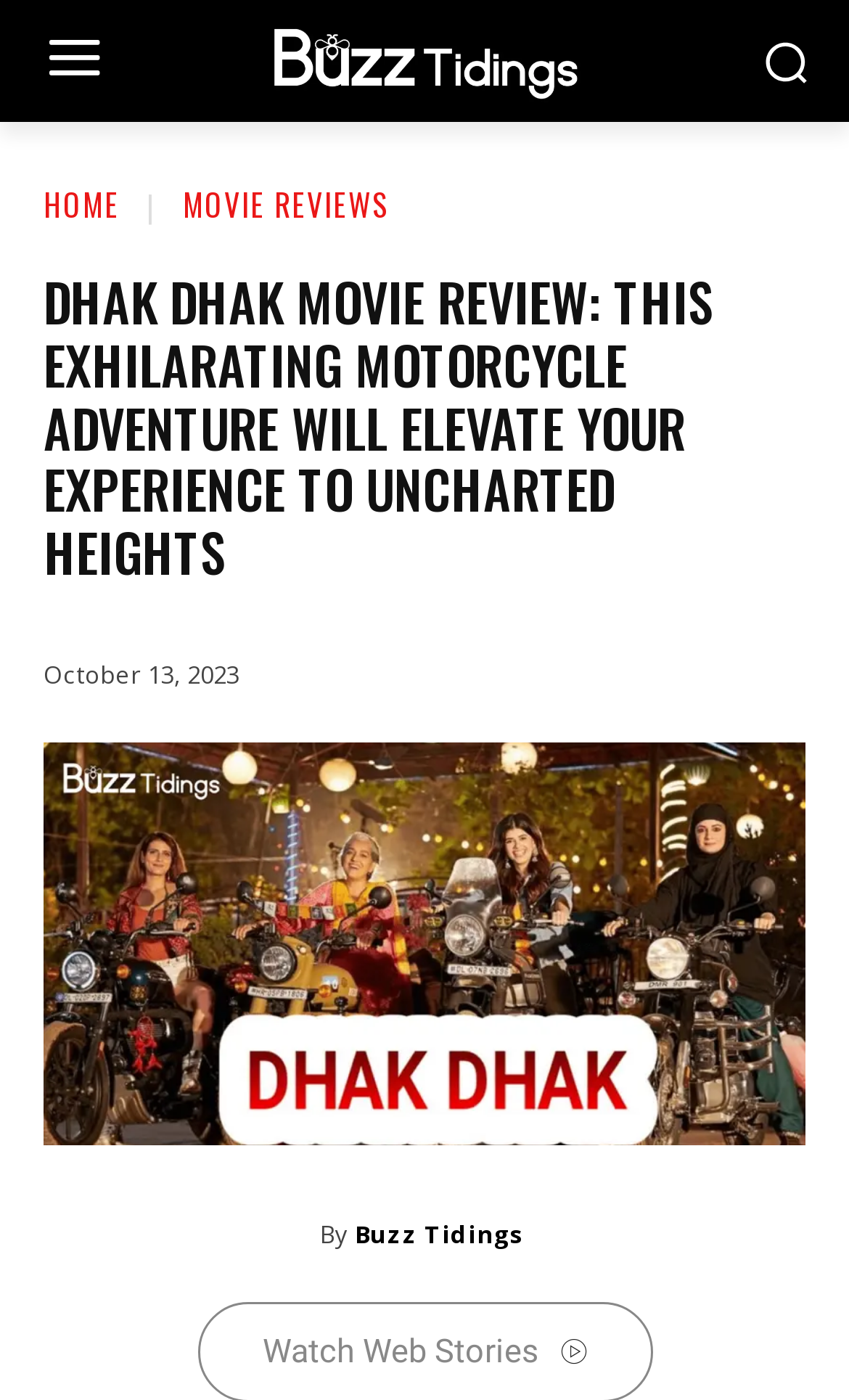What is the date of the movie review?
Look at the image and provide a short answer using one word or a phrase.

October 13, 2023